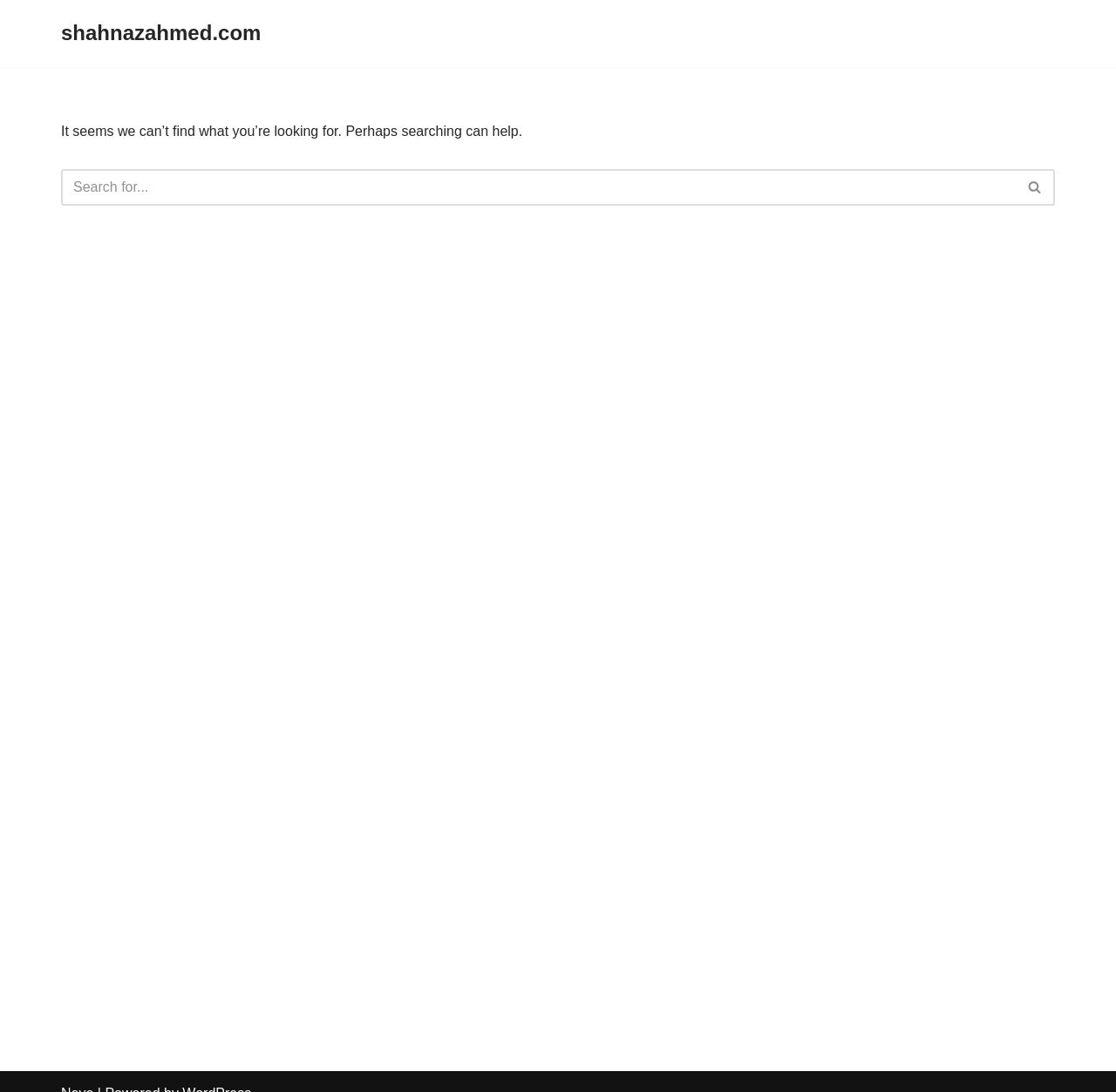Bounding box coordinates are specified in the format (top-left x, top-left y, bottom-right x, bottom-right y). All values are floating point numbers bounded between 0 and 1. Please provide the bounding box coordinate of the region this sentence describes: Blog

None